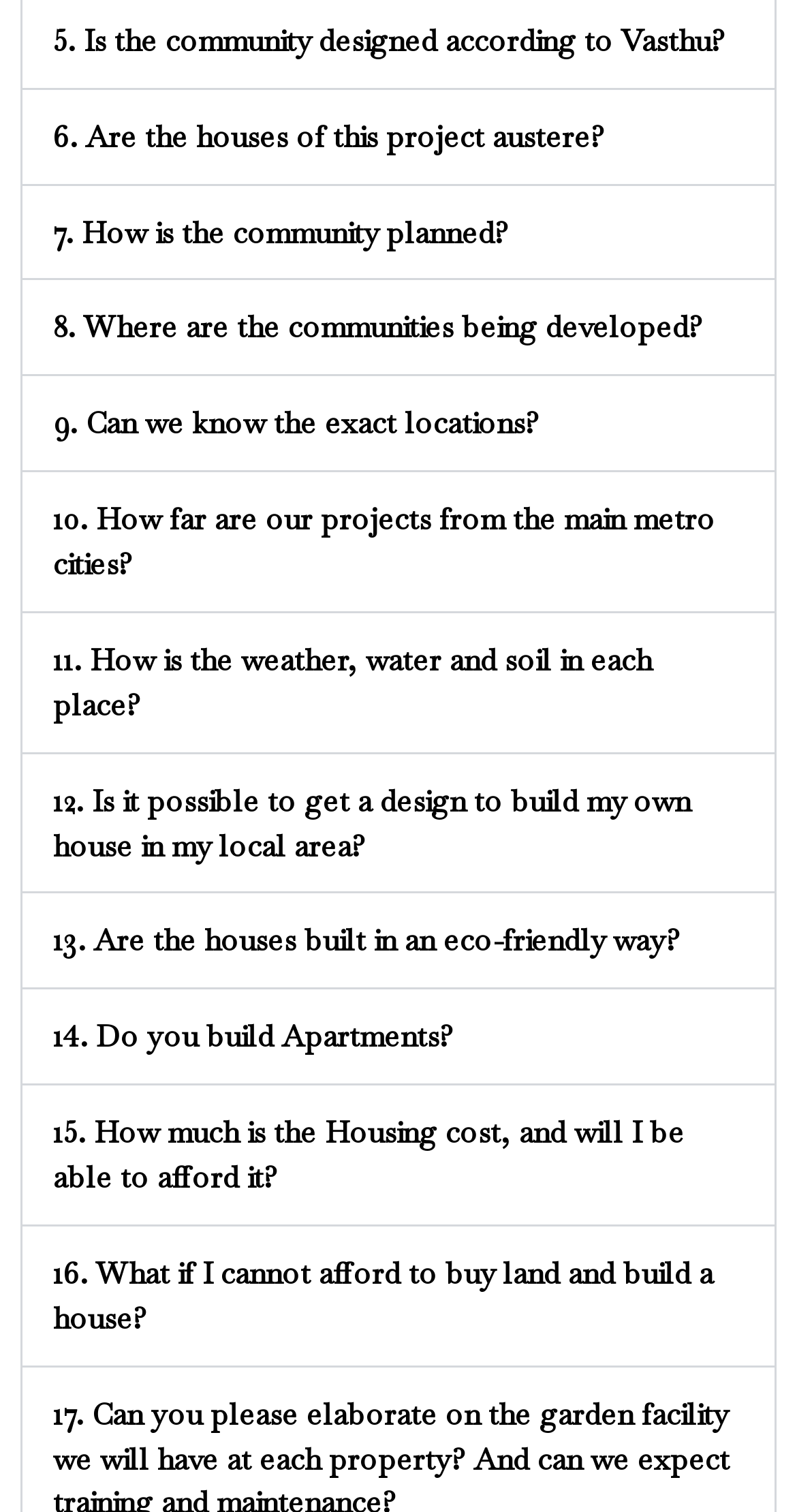Specify the bounding box coordinates of the area to click in order to execute this command: 'Click on the '16. What if I cannot afford to buy land and build a house?' link'. The coordinates should consist of four float numbers ranging from 0 to 1, and should be formatted as [left, top, right, bottom].

[0.067, 0.829, 0.895, 0.884]